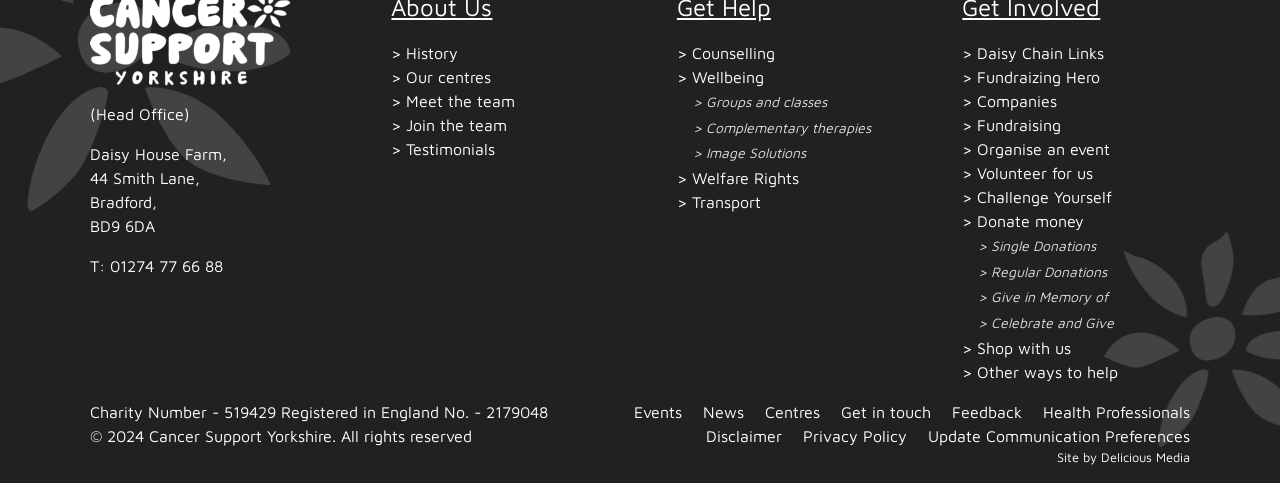Show the bounding box coordinates of the element that should be clicked to complete the task: "Visit the 'Delicious Media' website".

[0.86, 0.931, 0.93, 0.962]